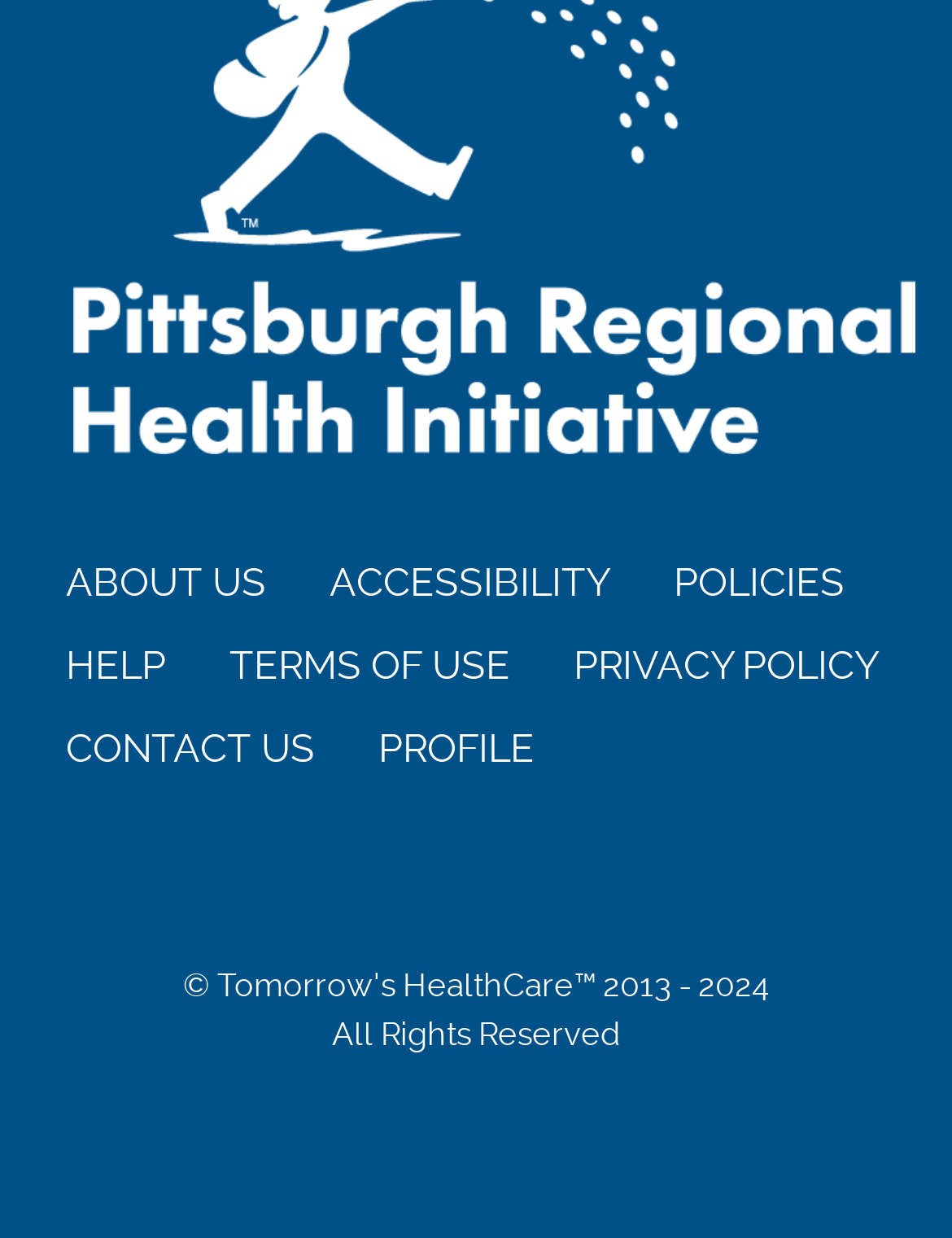What is the last link in the top section?
From the image, respond with a single word or phrase.

PROFILE